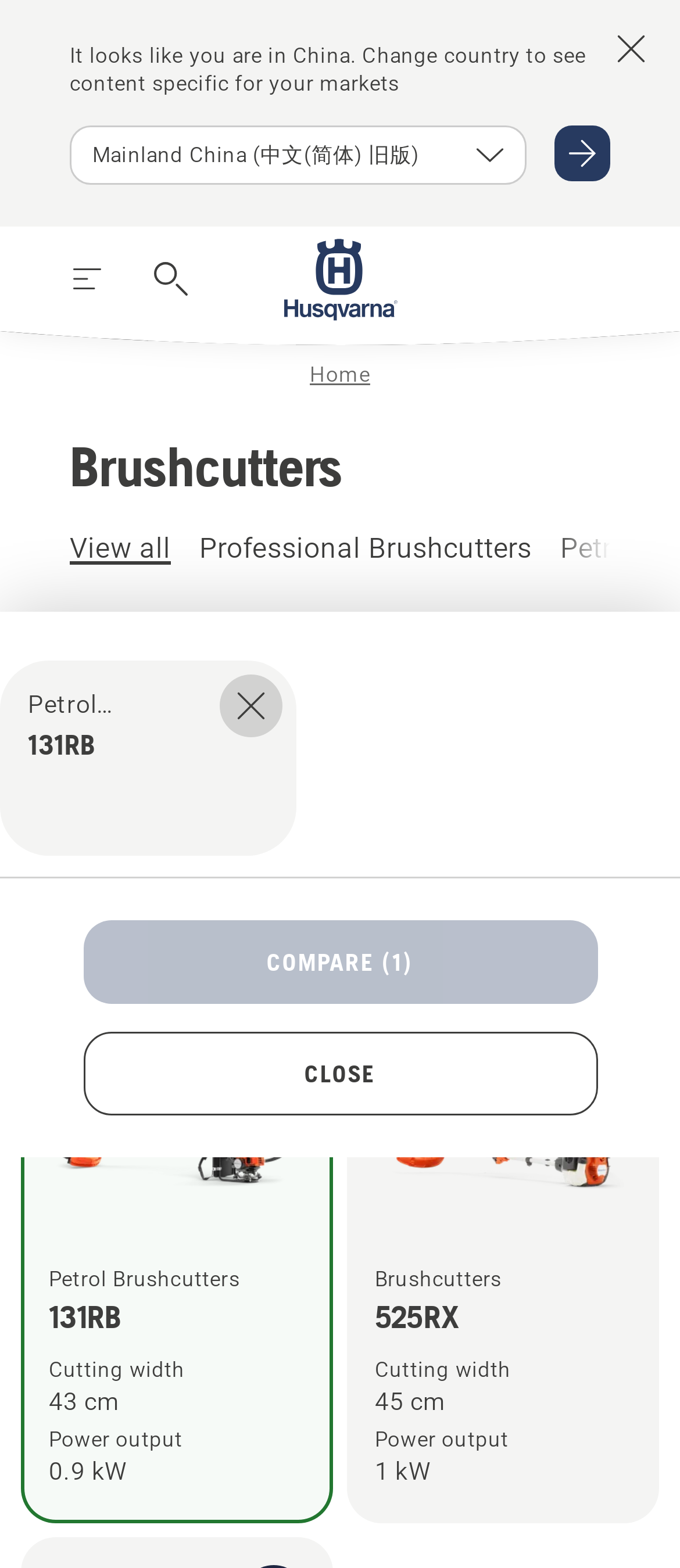Bounding box coordinates are specified in the format (top-left x, top-left y, bottom-right x, bottom-right y). All values are floating point numbers bounded between 0 and 1. Please provide the bounding box coordinate of the region this sentence describes: parent_node: Mainland China (中文(简体) 旧版)

[0.815, 0.08, 0.897, 0.116]